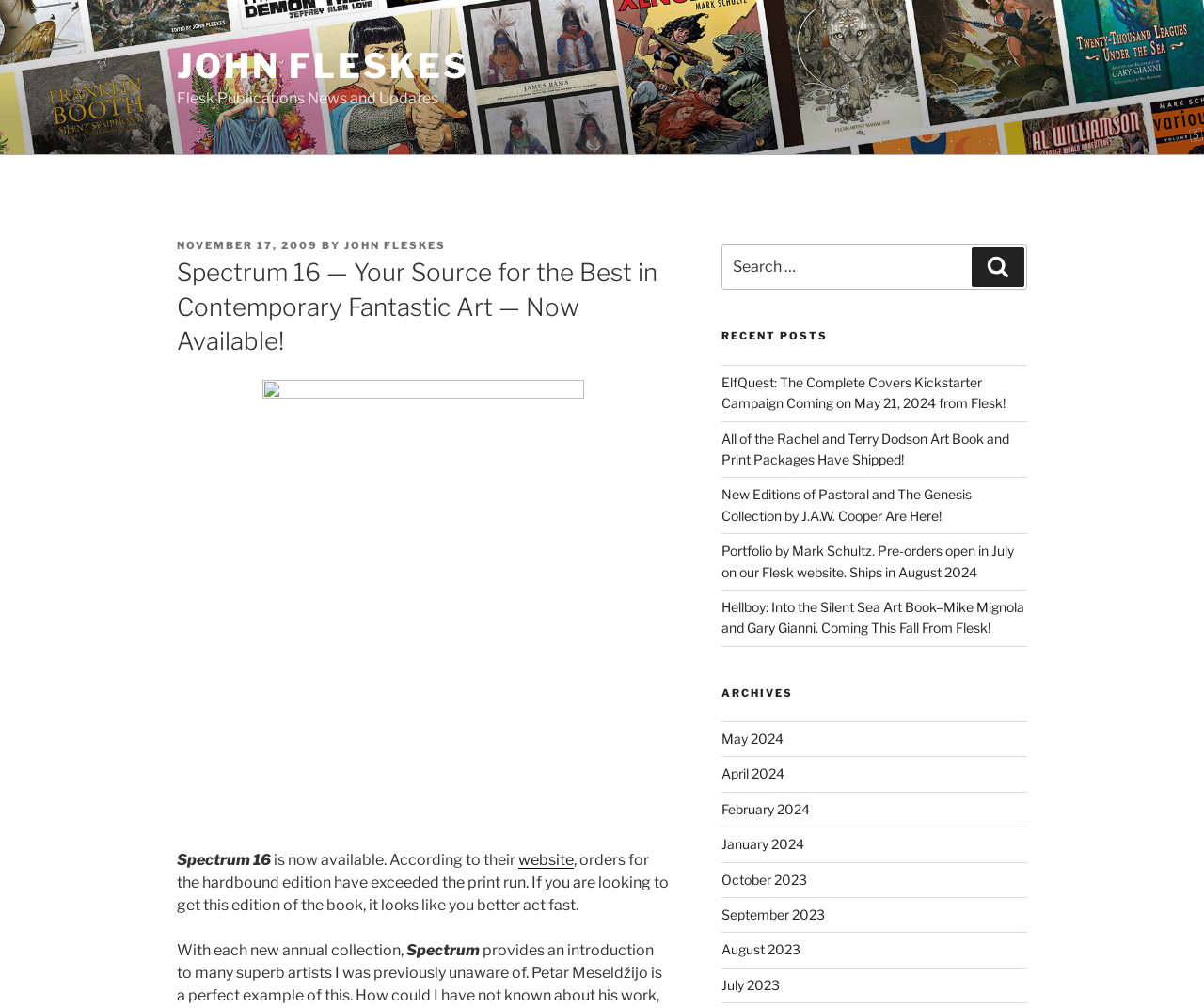What type of art is featured on the website?
Kindly answer the question with as much detail as you can.

The heading element at the top of the webpage mentions 'Contemporary Fantastic Art', which suggests that the website features this type of art.